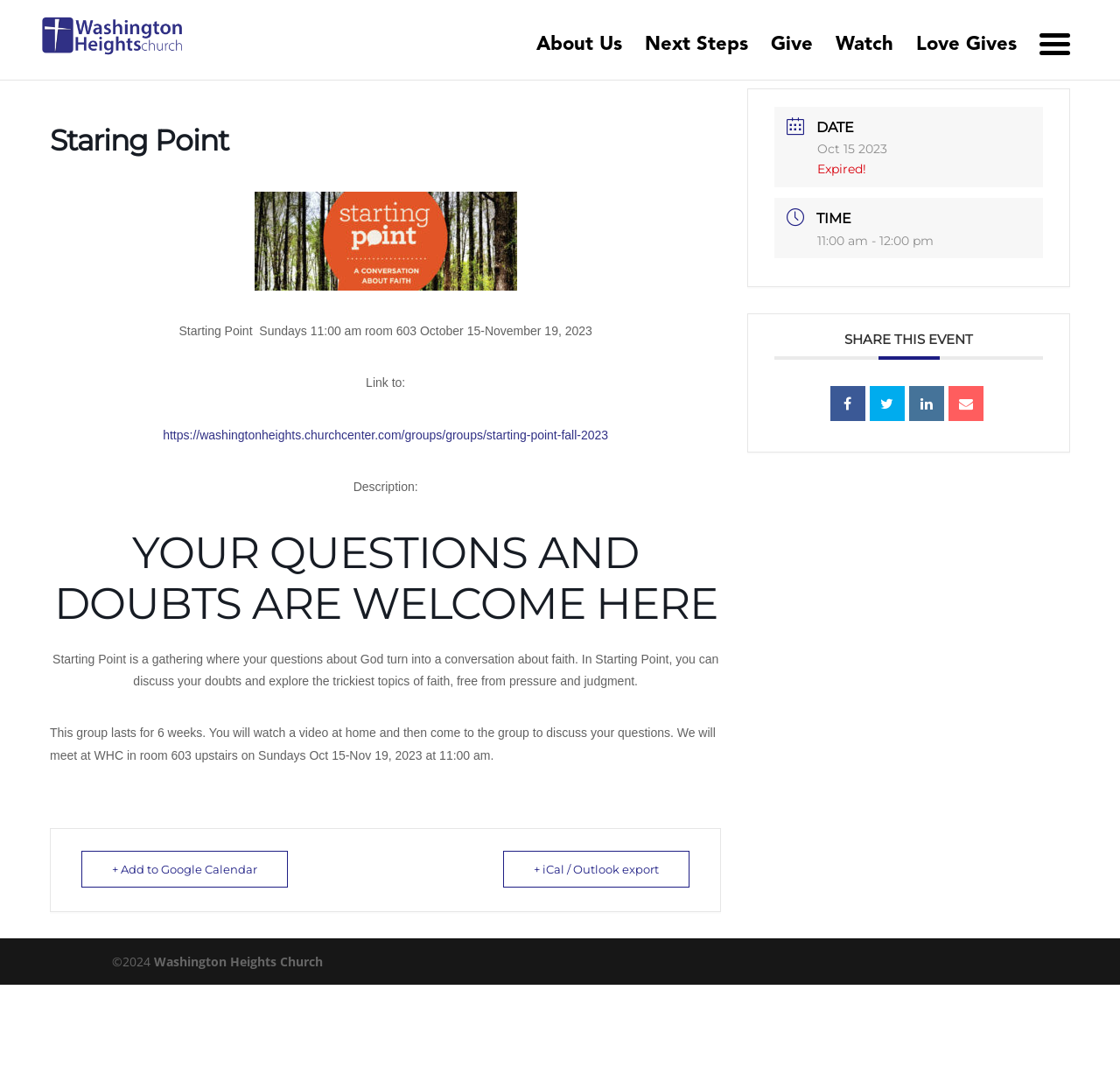Please answer the following question using a single word or phrase: 
Where will the Starting Point meeting be held?

Room 603 upstairs at WHC